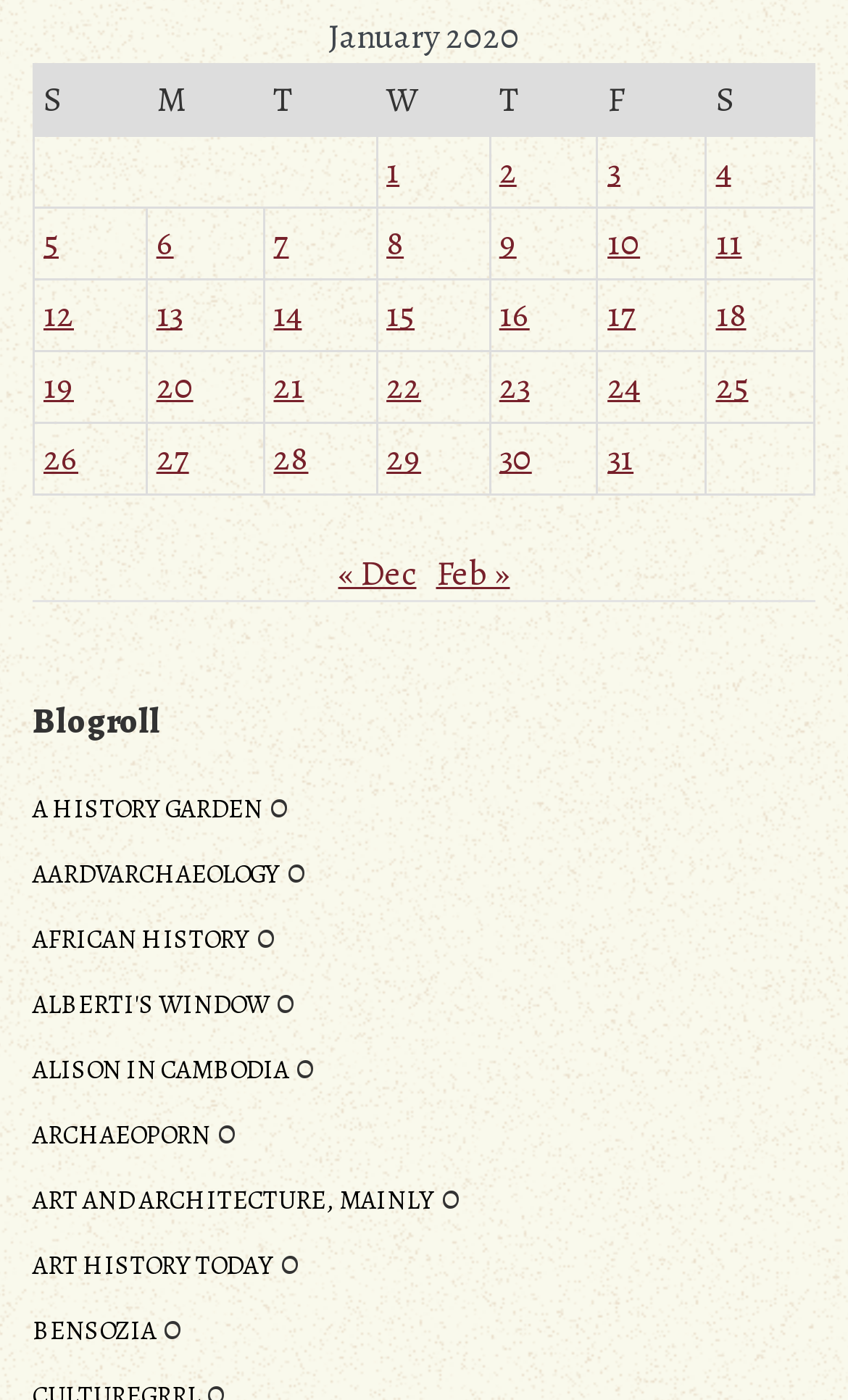Please give a succinct answer using a single word or phrase:
How many columns are in the table?

7